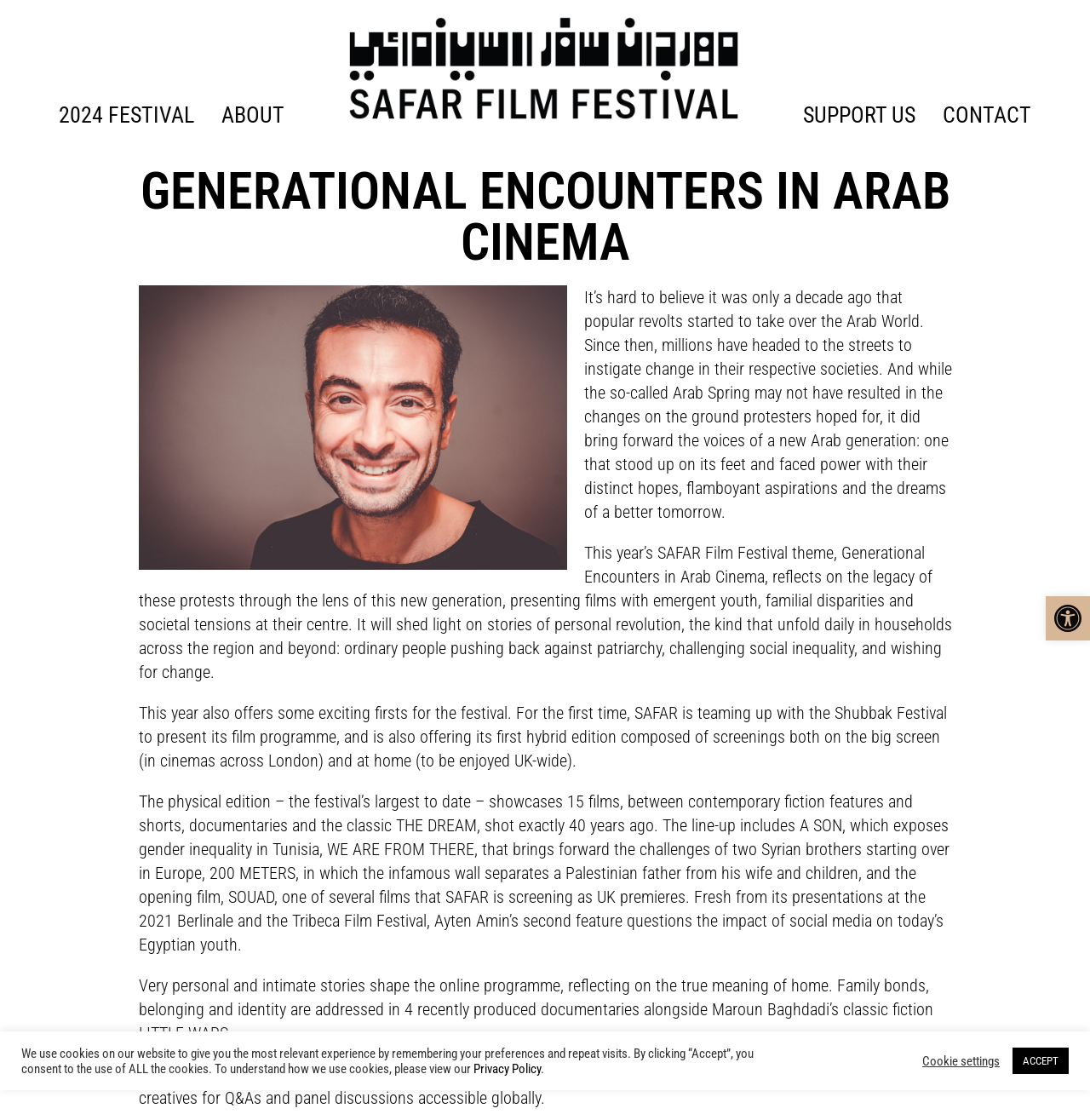Please identify the bounding box coordinates of the area I need to click to accomplish the following instruction: "Click on CONTACT".

[0.853, 0.084, 0.959, 0.122]